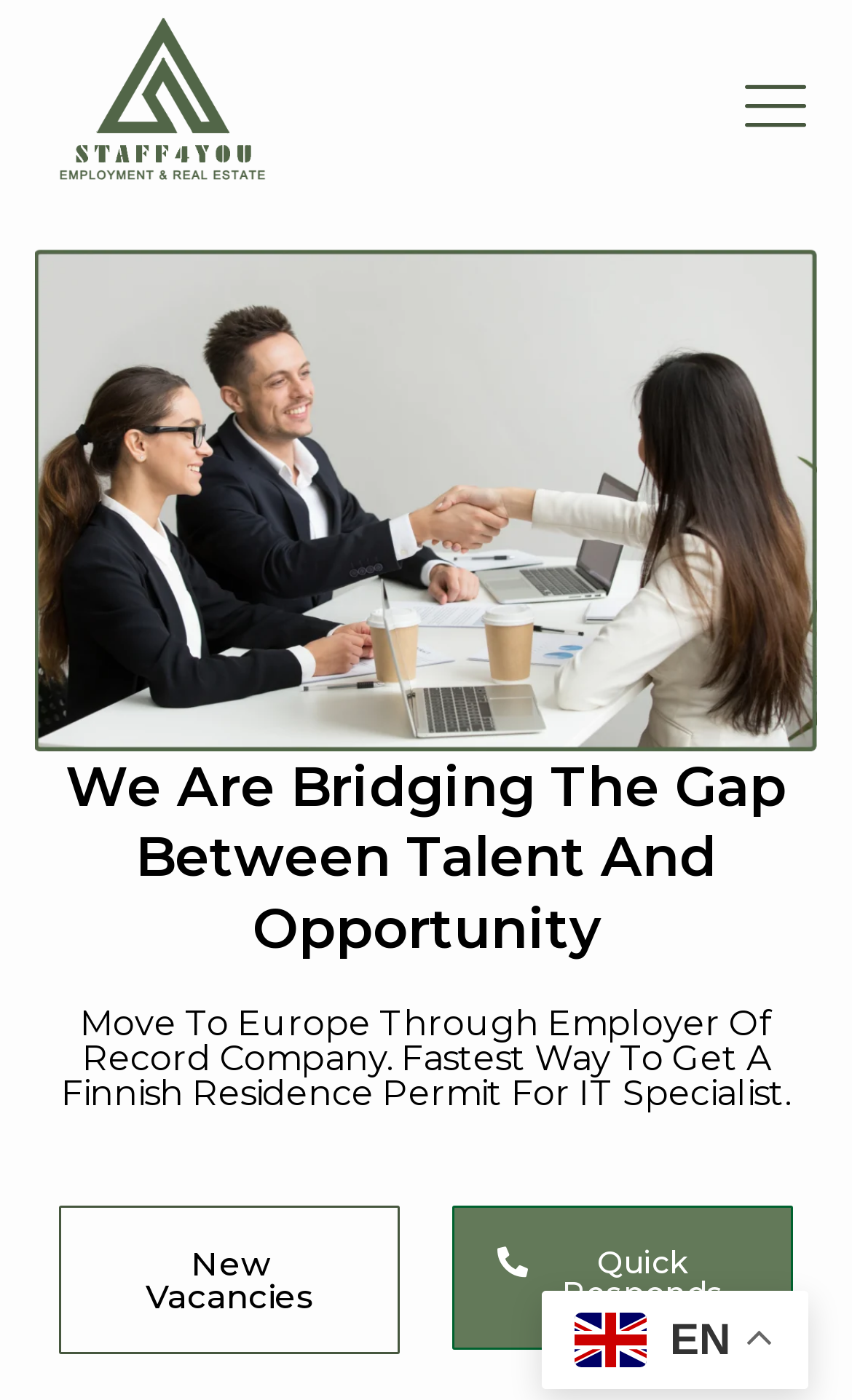What is the main purpose of this website?
Examine the image and give a concise answer in one word or a short phrase.

Manpower consultancy